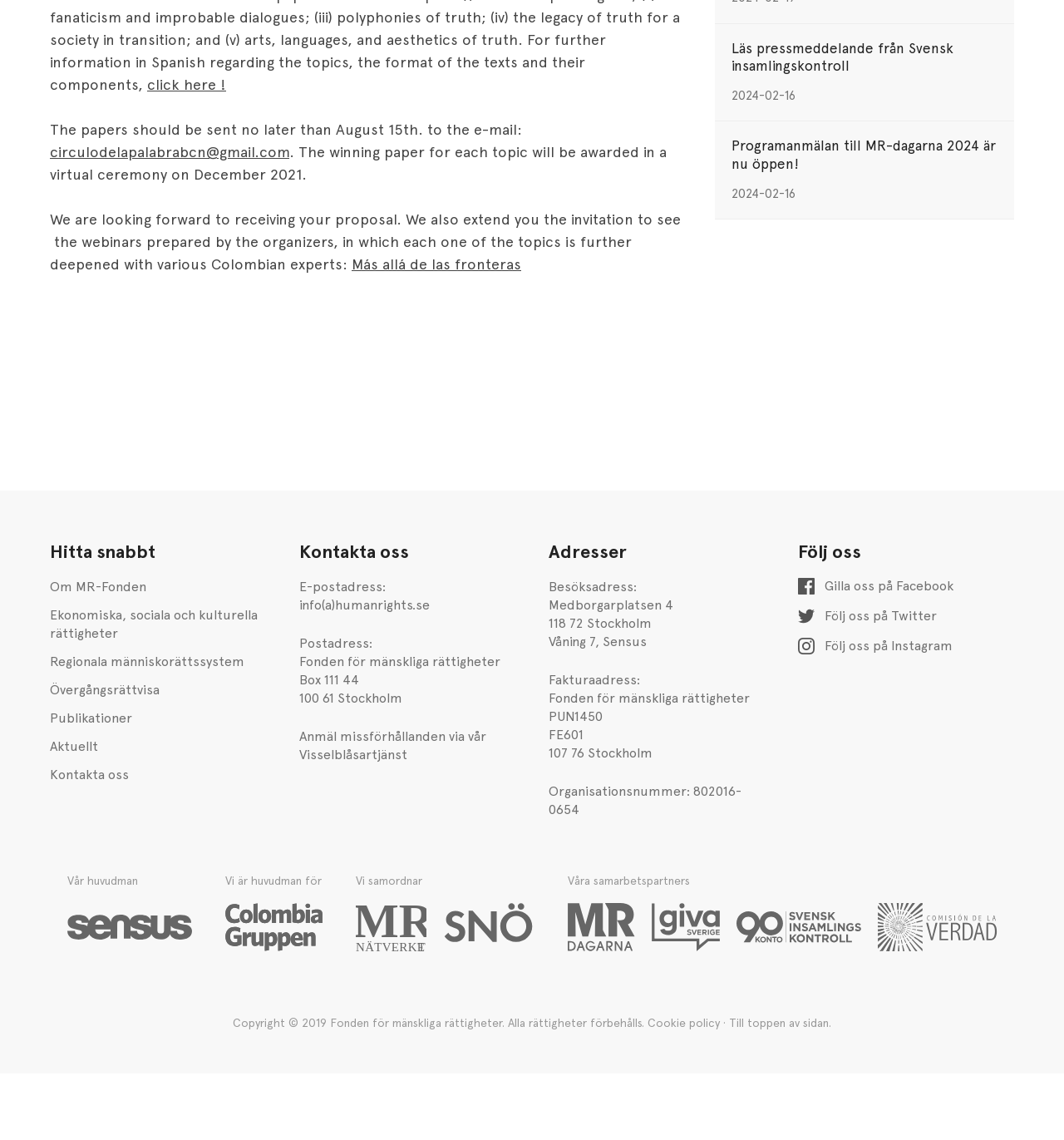What are the social media platforms that the organization is present on? Using the information from the screenshot, answer with a single word or phrase.

Facebook, Twitter, Instagram